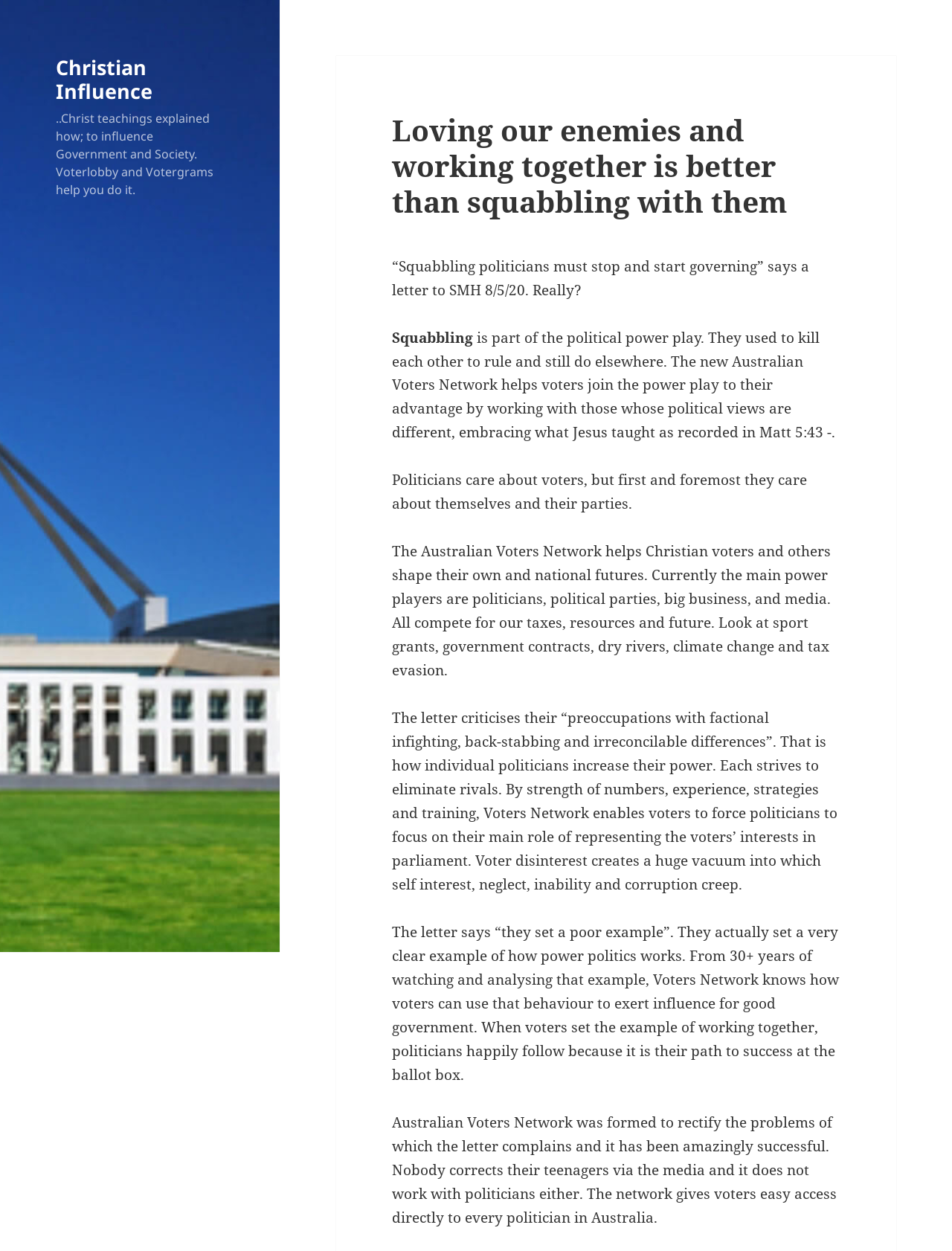Generate a comprehensive description of the webpage content.

The webpage is about Christian Influence, with a focus on loving enemies and working together. At the top, there is a link to "Christian Influence" on the left side of the page. Below it, there is a brief description of Christ's teachings on influencing government and society, along with a mention of Voterlobby and Votergrams.

The main content of the page is divided into several sections, each with a heading or subheading. The first section has a heading that reads "Loving our enemies and working together is better than squabbling with them". Below this heading, there are several paragraphs of text that discuss the importance of working together and the problems of squabbling politicians. The text also references a letter to the Sydney Morning Herald and quotes Jesus' teachings from Matthew 5:43.

The following sections continue to discuss the role of politicians, voters, and the Australian Voters Network in shaping the country's future. The text explains how politicians prioritize their own interests, and how the Australian Voters Network helps voters to exert influence and force politicians to focus on representing their interests.

Throughout the page, there are no images, but the text is organized into clear sections with headings and subheadings, making it easy to follow. The overall tone of the page is informative and persuasive, encouraging readers to work together and use their influence to create positive change.